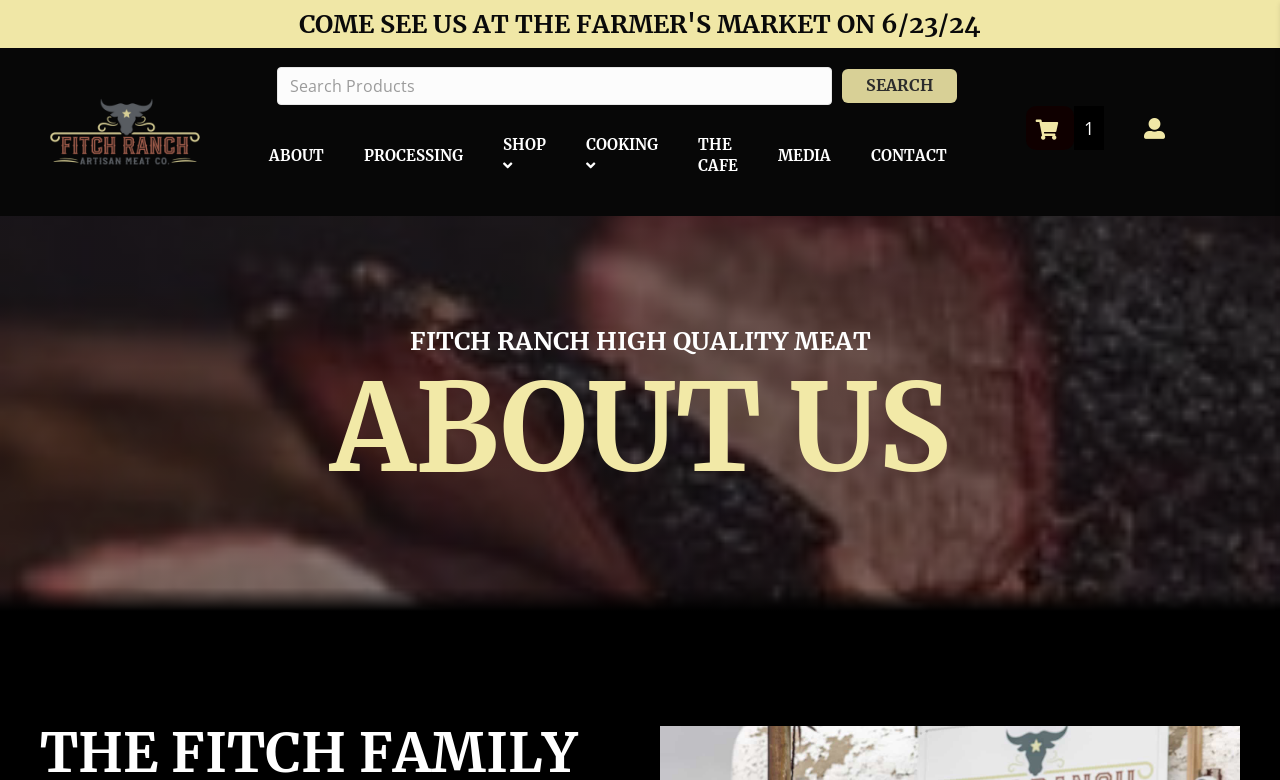Please answer the following question as detailed as possible based on the image: 
How many main navigation links are there?

I counted the number of link elements with descriptions 'ABOUT', 'PROCESSING', 'SHOP', 'COOKING', 'THE CAFE', 'MEDIA', and 'CONTACT', which are likely to be the main navigation links.